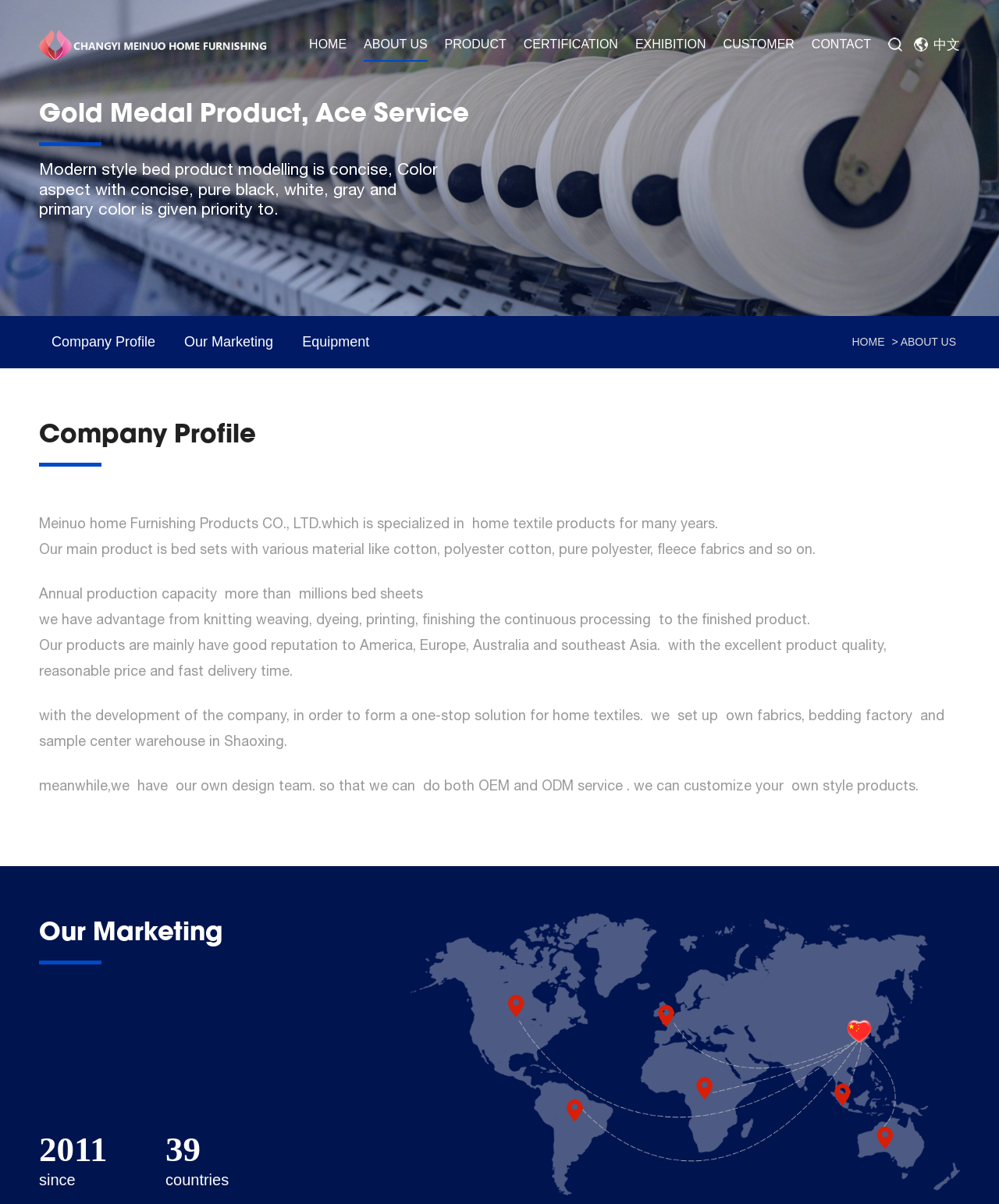Specify the bounding box coordinates of the region I need to click to perform the following instruction: "Click the HOME link". The coordinates must be four float numbers in the range of 0 to 1, i.e., [left, top, right, bottom].

[0.309, 0.023, 0.347, 0.051]